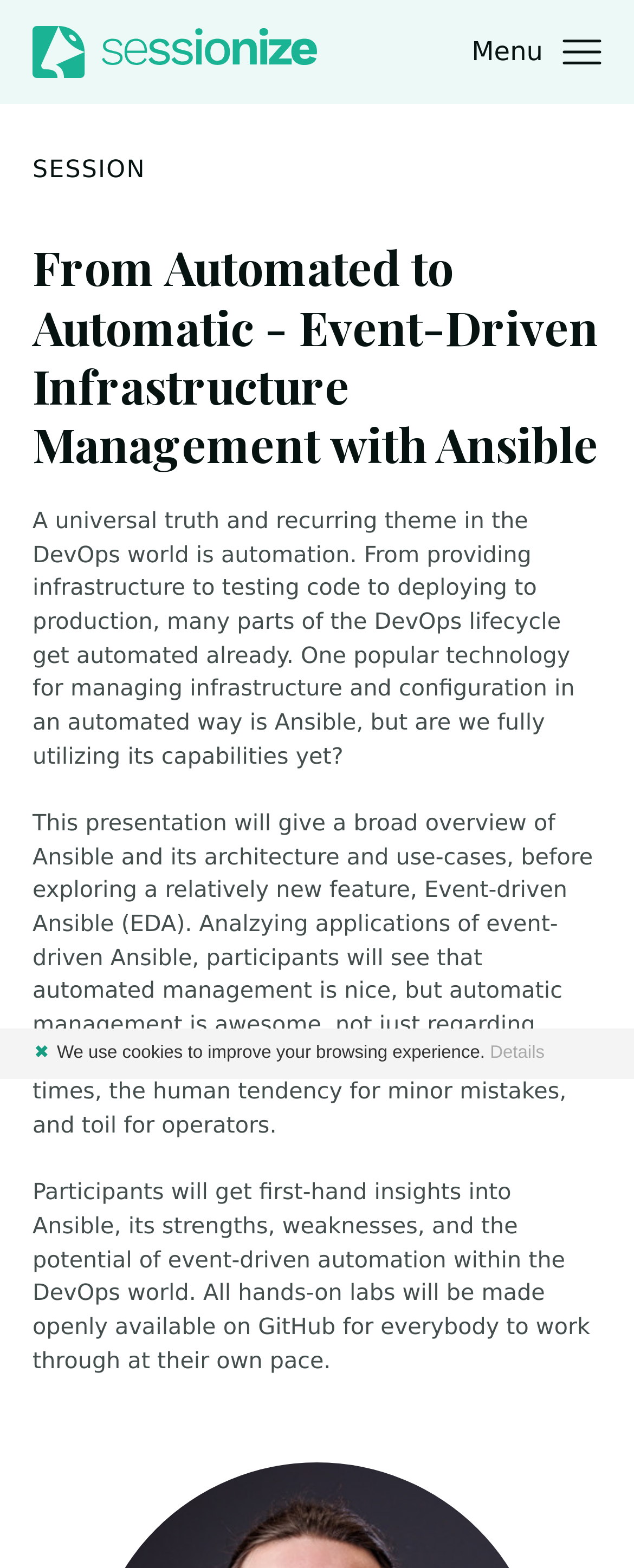Generate the title text from the webpage.

From Automated to Automatic - Event-Driven Infrastructure Management with Ansible